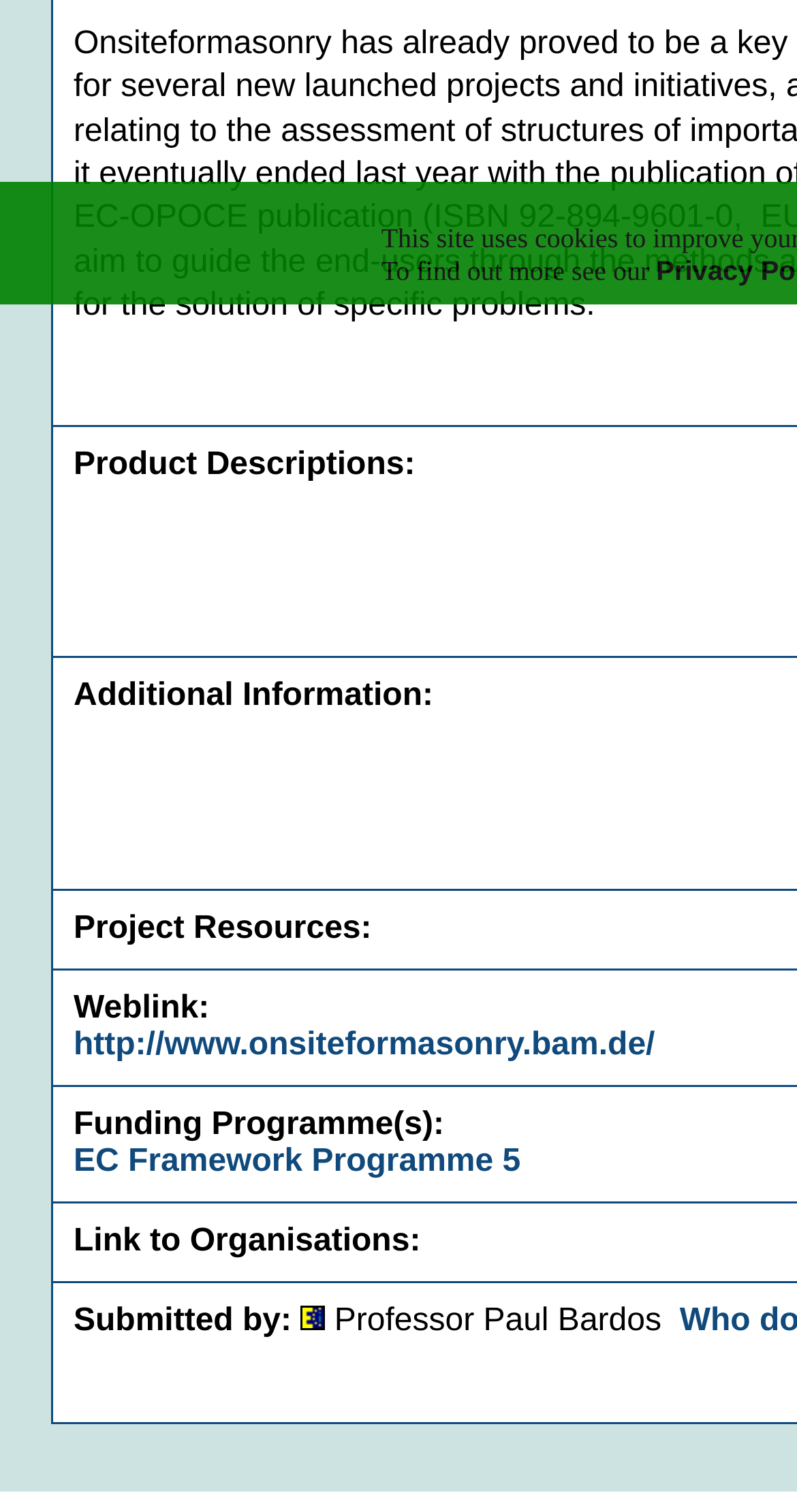Examine the screenshot and answer the question in as much detail as possible: What is the purpose of the LayoutTable element?

The LayoutTable element is used to organize content on the webpage, as indicated by its presence near the bottom of the webpage and its containing several LayoutTableCell elements. Its purpose is to structure the content in a tabular format.